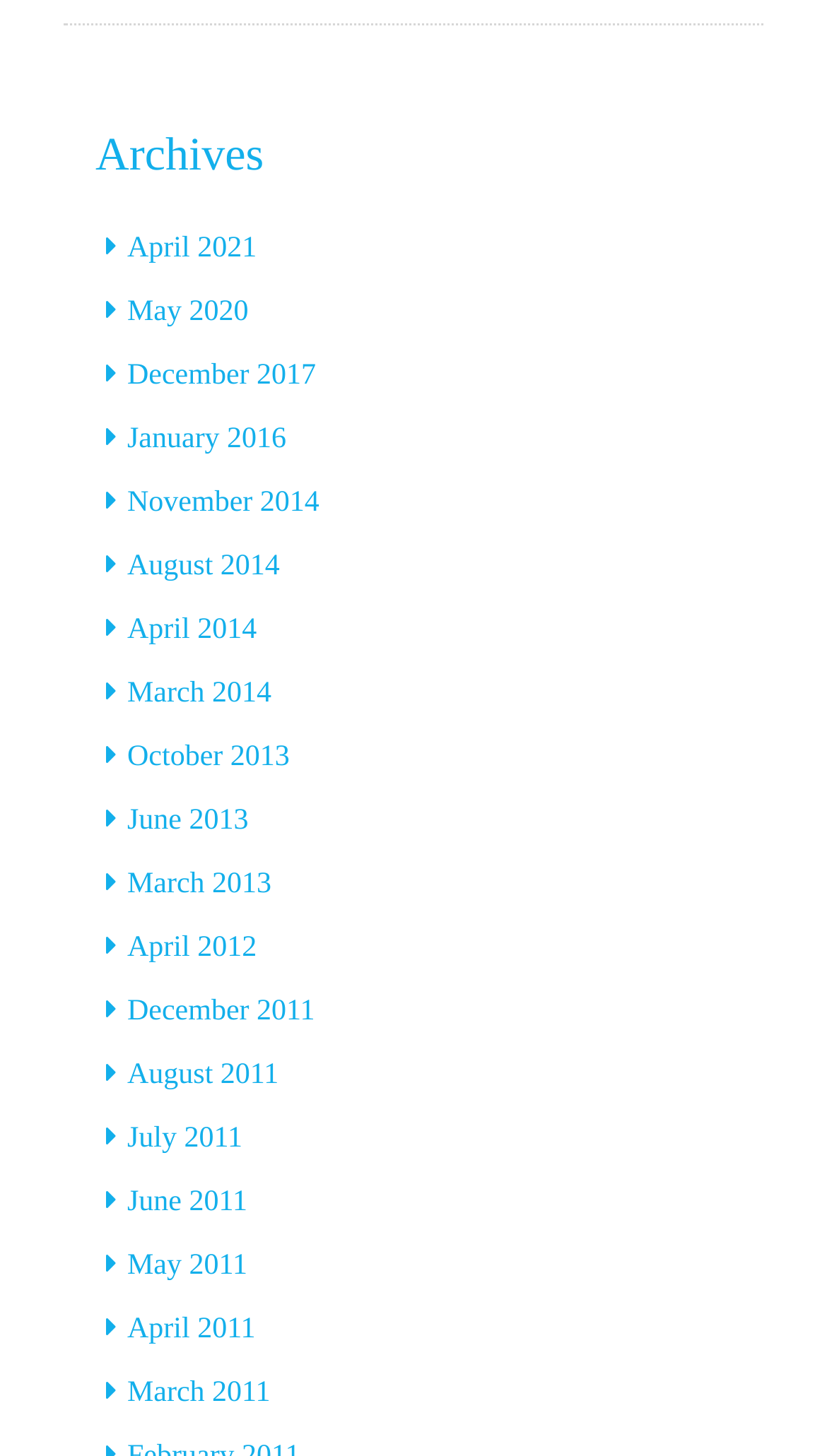Respond to the following question using a concise word or phrase: 
How many links are from the year 2011?

5